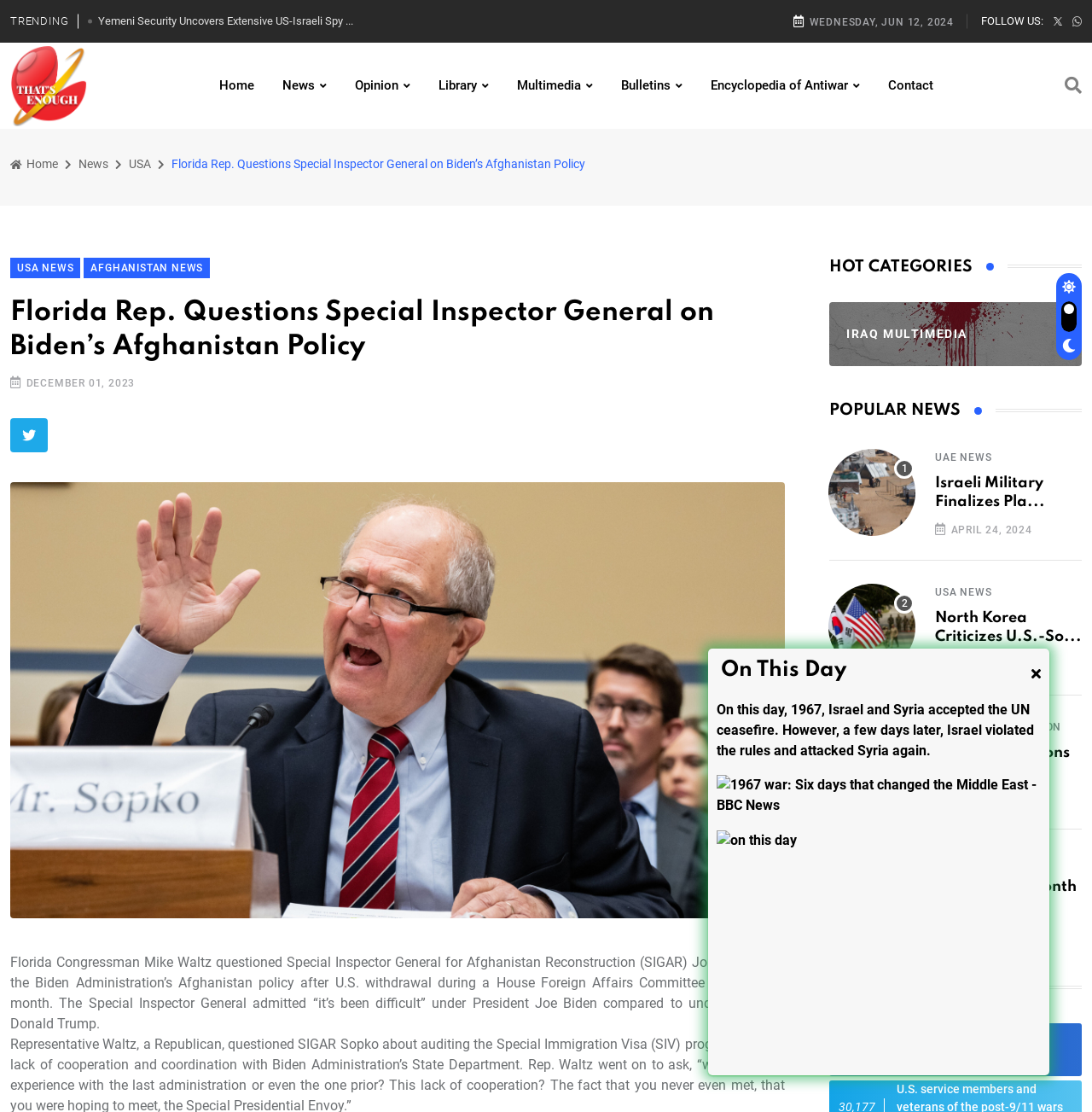Kindly provide the bounding box coordinates of the section you need to click on to fulfill the given instruction: "Follow the 'USA NEWS' link".

[0.856, 0.526, 0.908, 0.539]